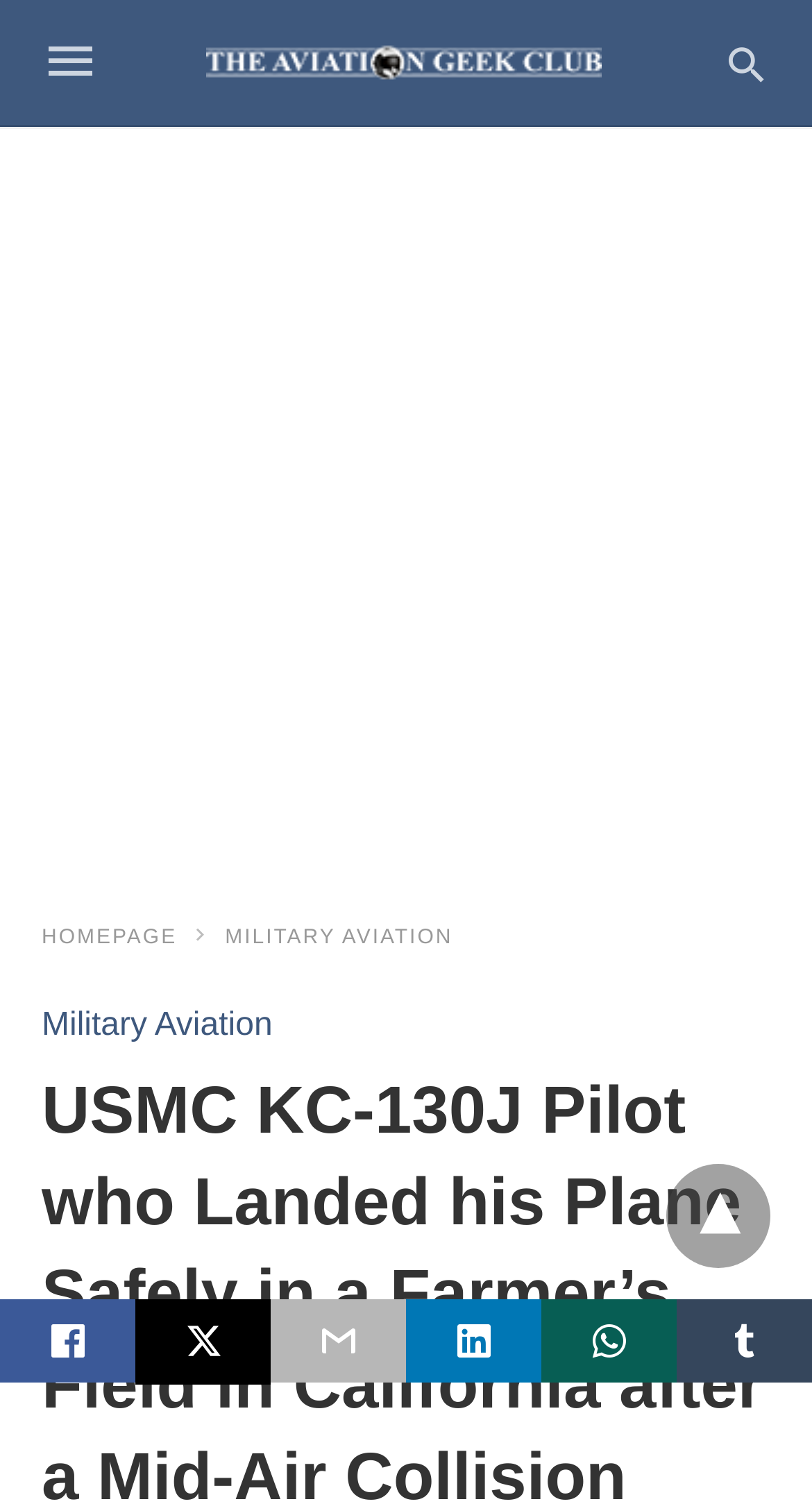Please identify the bounding box coordinates of the clickable element to fulfill the following instruction: "view more options". The coordinates should be four float numbers between 0 and 1, i.e., [left, top, right, bottom].

[0.821, 0.774, 0.949, 0.843]